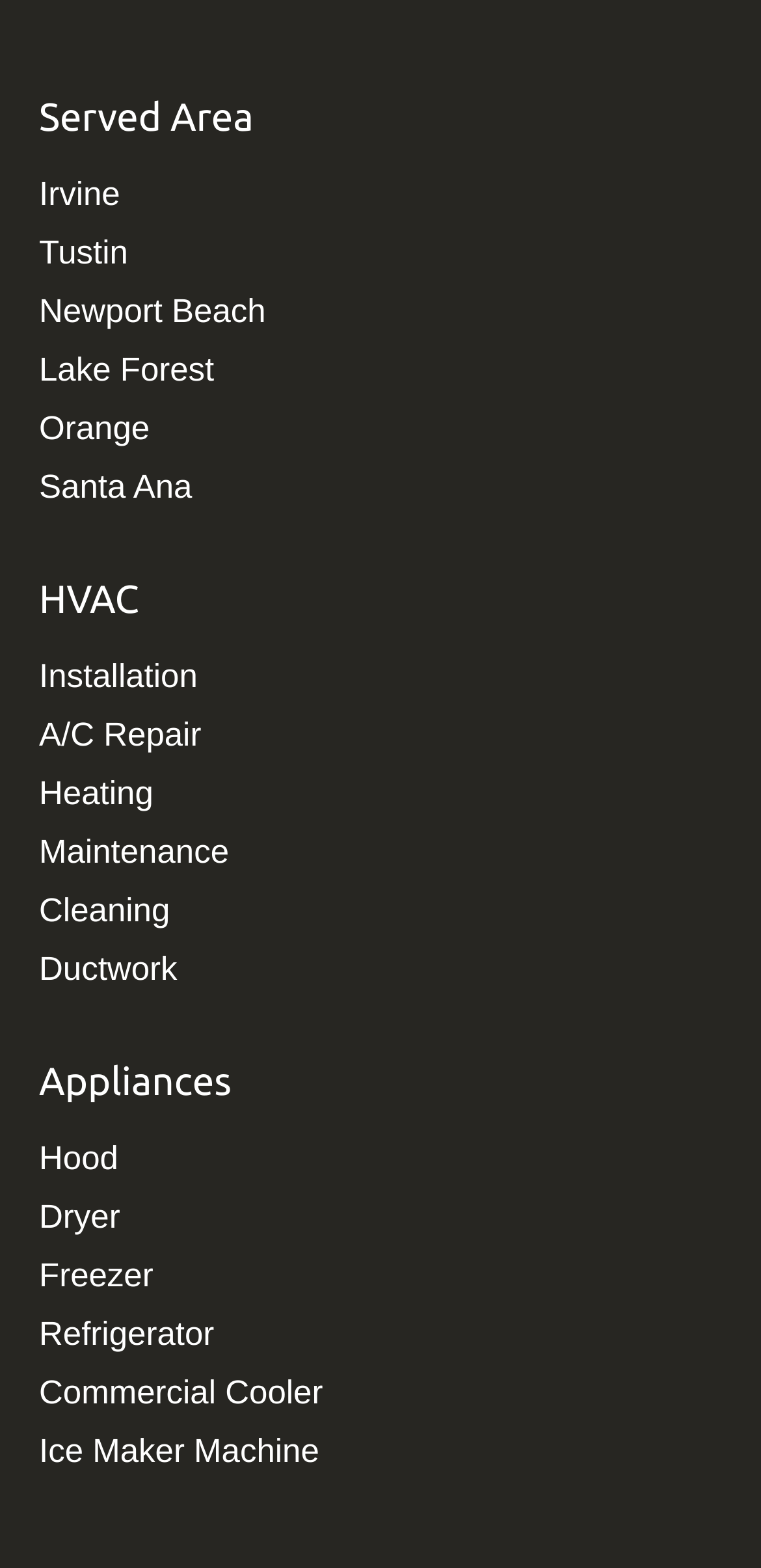Please reply with a single word or brief phrase to the question: 
What type of service is 'A/C Repair'?

HVAC